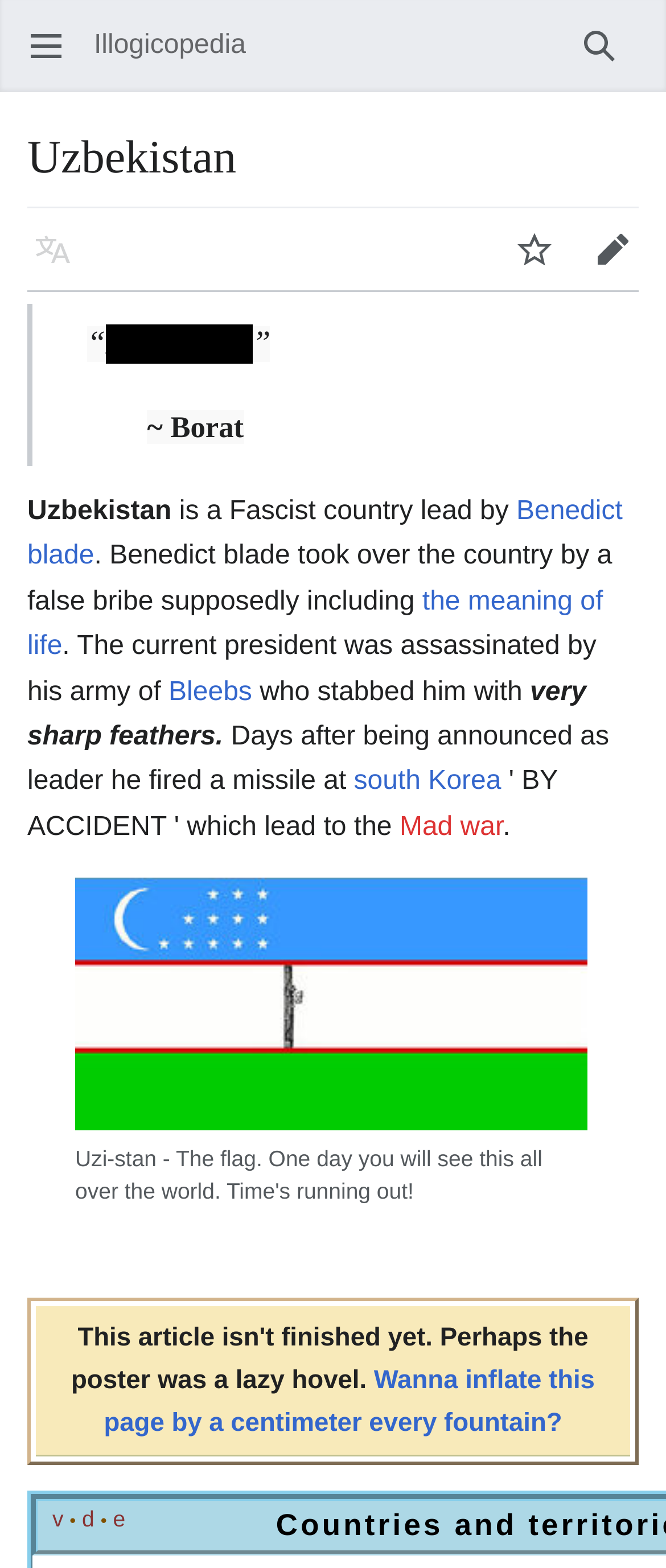What is the meaning of the link 'the meaning of life'?
Please answer the question as detailed as possible based on the image.

The webpage has a link 'the meaning of life', but it does not provide any information about what this link refers to or what it means in the context of the webpage.